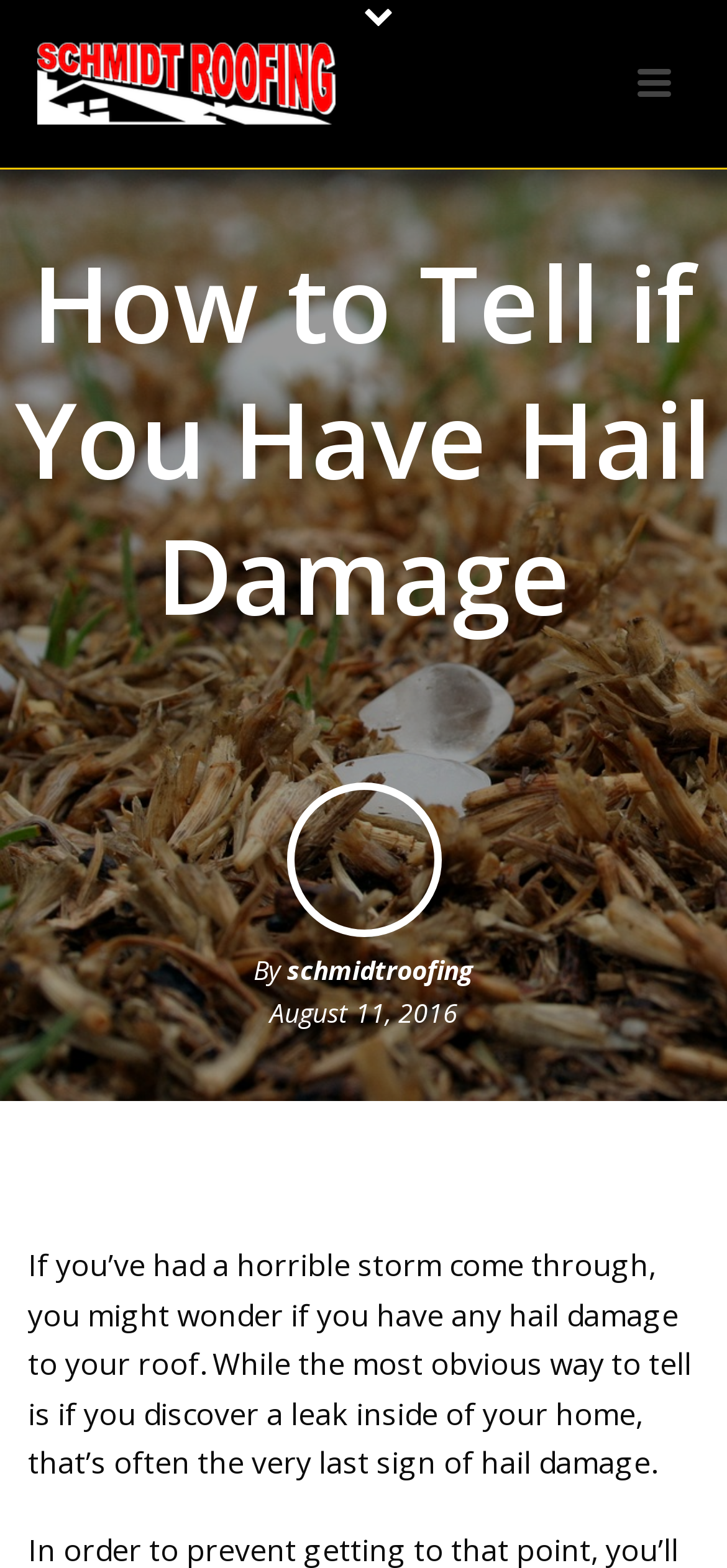Refer to the image and offer a detailed explanation in response to the question: How many images are on the webpage?

There are three images on the webpage, one with the text 'We've Got You Covered!', one with no text, and one with no text located at the bottom of the page.